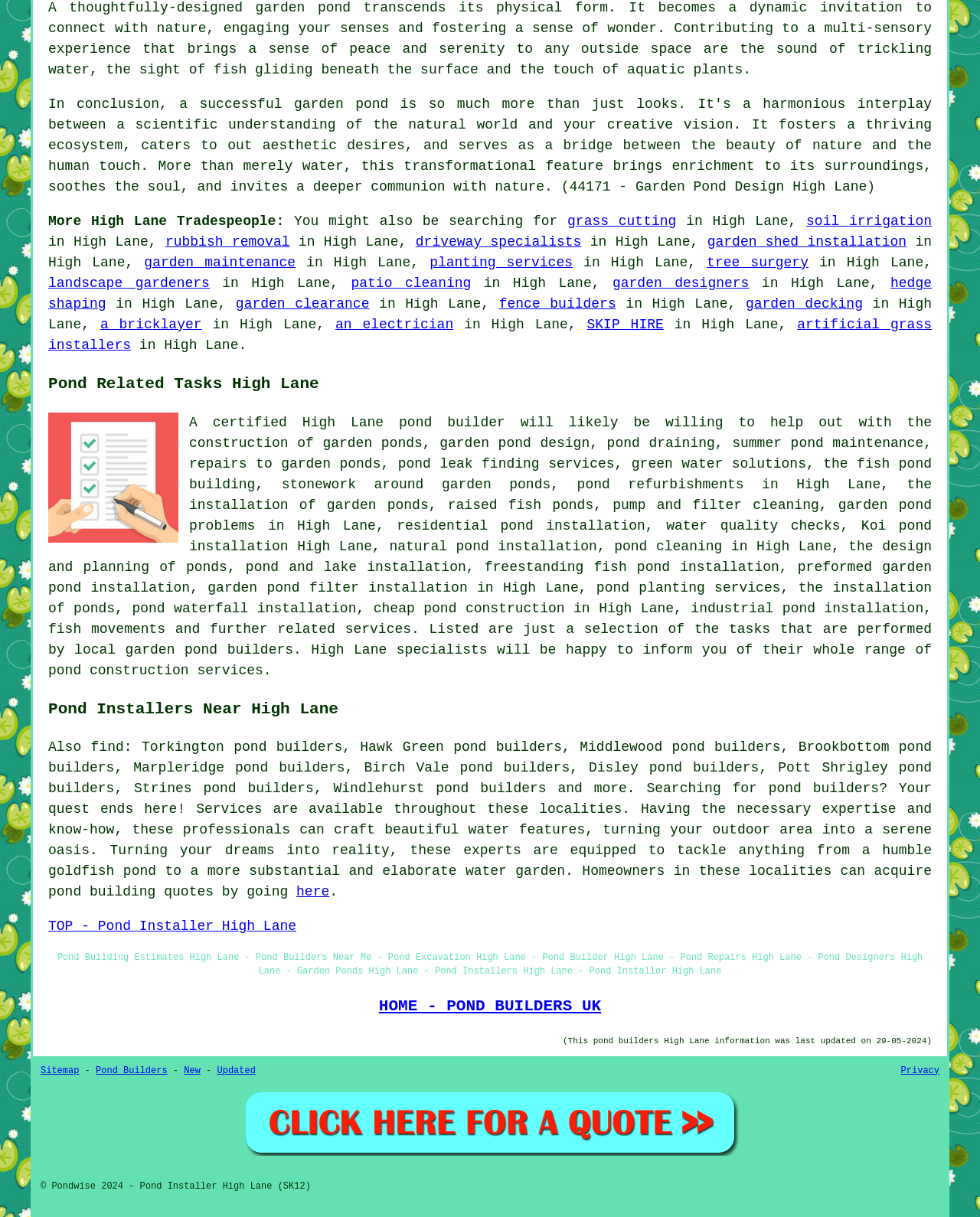Determine the bounding box coordinates of the clickable region to carry out the instruction: "click 'here'".

[0.302, 0.727, 0.336, 0.739]